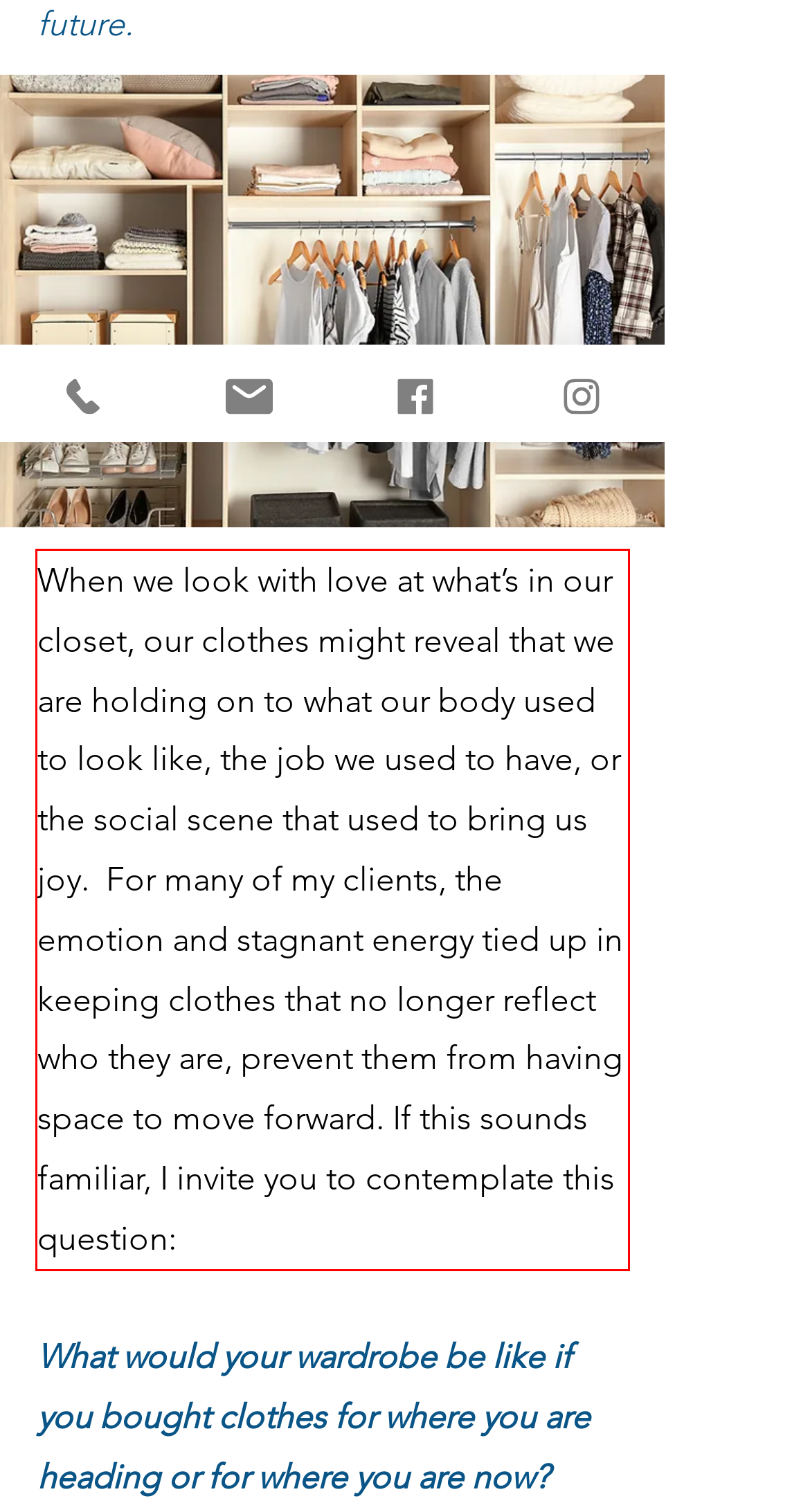You are provided with a screenshot of a webpage featuring a red rectangle bounding box. Extract the text content within this red bounding box using OCR.

When we look with love at what’s in our closet, our clothes might reveal that we are holding on to what our body used to look like, the job we used to have, or the social scene that used to bring us joy. For many of my clients, the emotion and stagnant energy tied up in keeping clothes that no longer reflect who they are, prevent them from having space to move forward. If this sounds familiar, I invite you to contemplate this question: